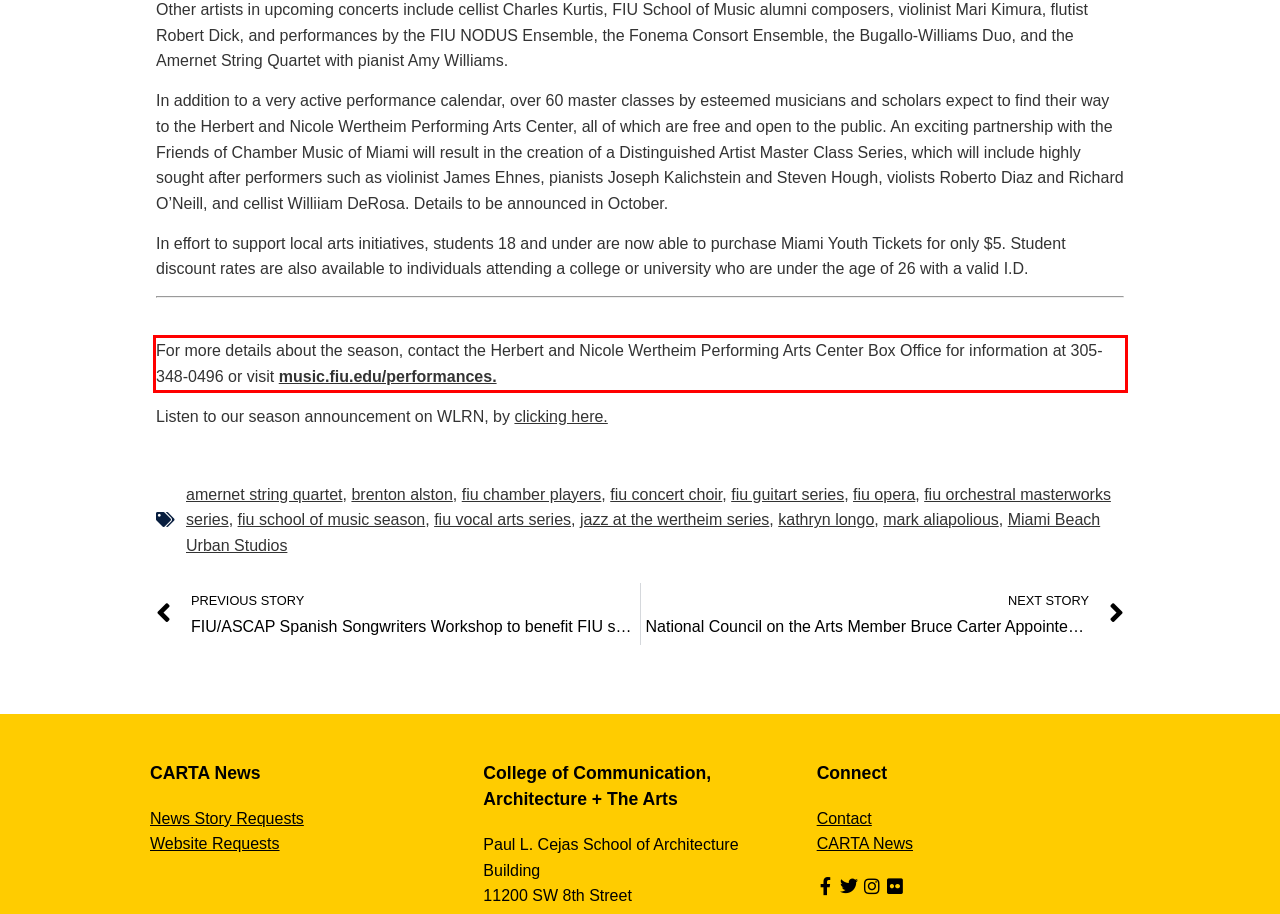You have a screenshot of a webpage with a red bounding box. Identify and extract the text content located inside the red bounding box.

For more details about the season, contact the Herbert and Nicole Wertheim Performing Arts Center Box Office for information at 305-348-0496 or visit music.fiu.edu/performances.